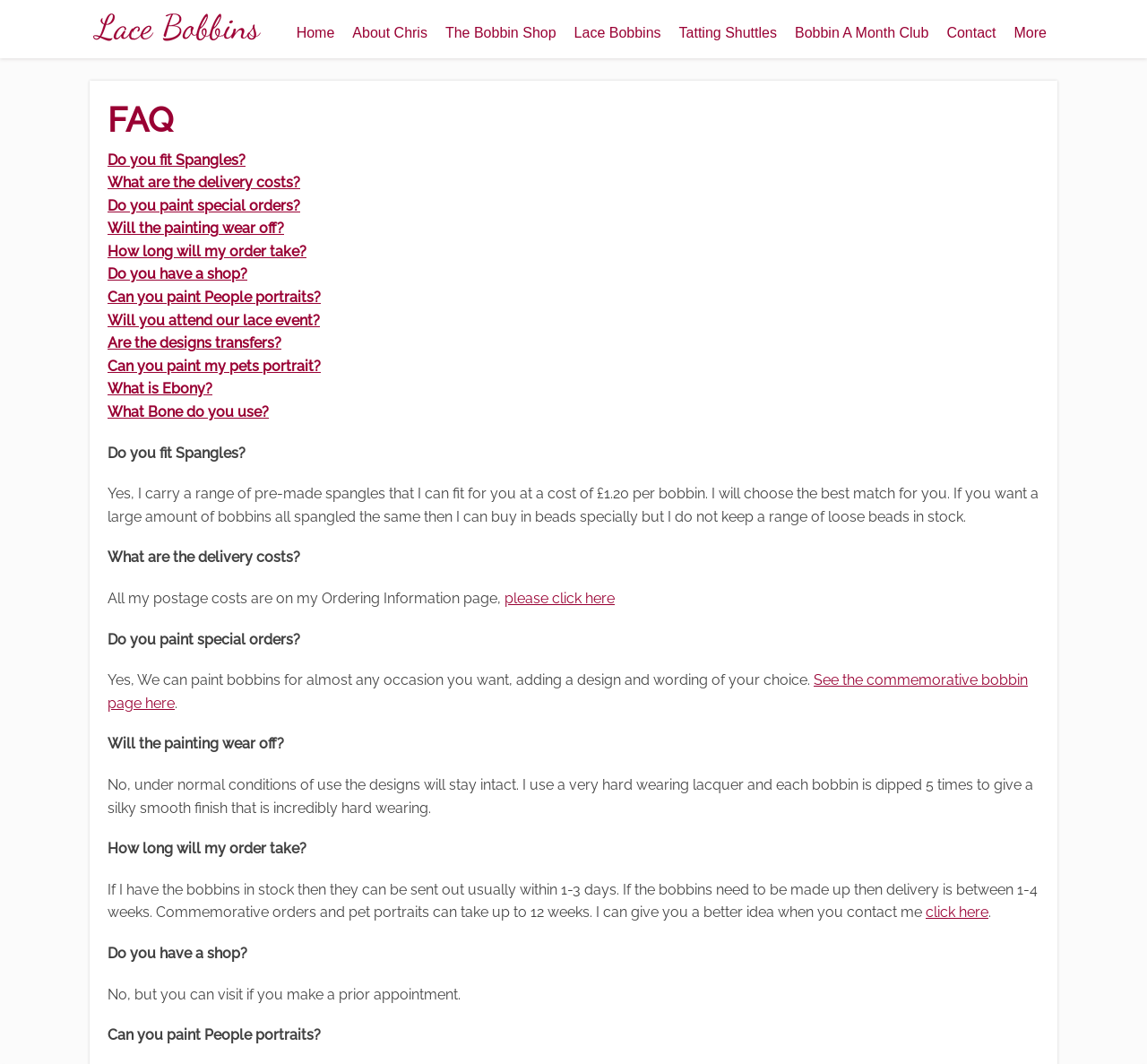Identify the bounding box coordinates for the region of the element that should be clicked to carry out the instruction: "Click on the 'What are the delivery costs?' FAQ link". The bounding box coordinates should be four float numbers between 0 and 1, i.e., [left, top, right, bottom].

[0.094, 0.164, 0.262, 0.18]